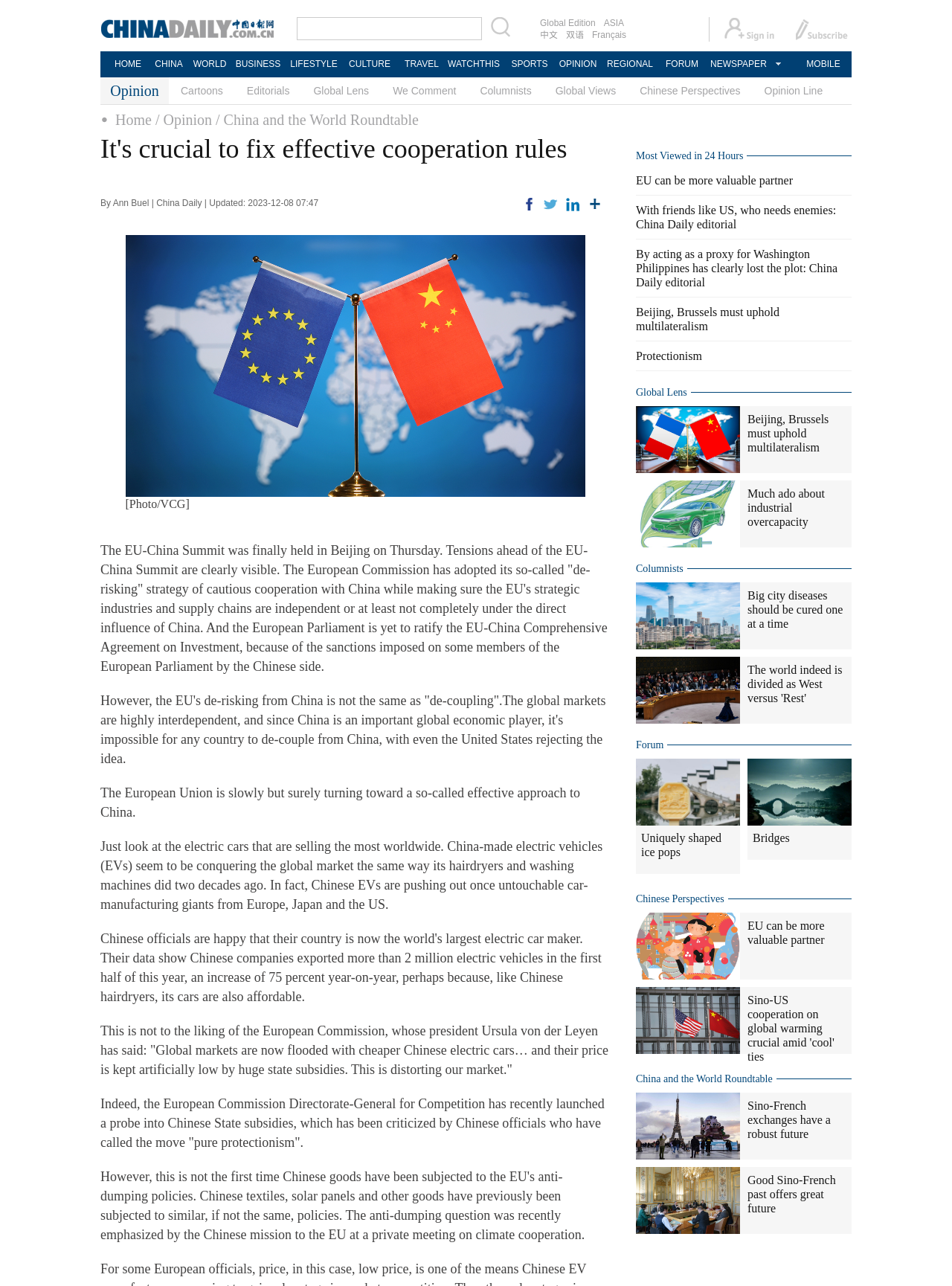Locate the heading on the webpage and return its text.

It's crucial to fix effective cooperation rules